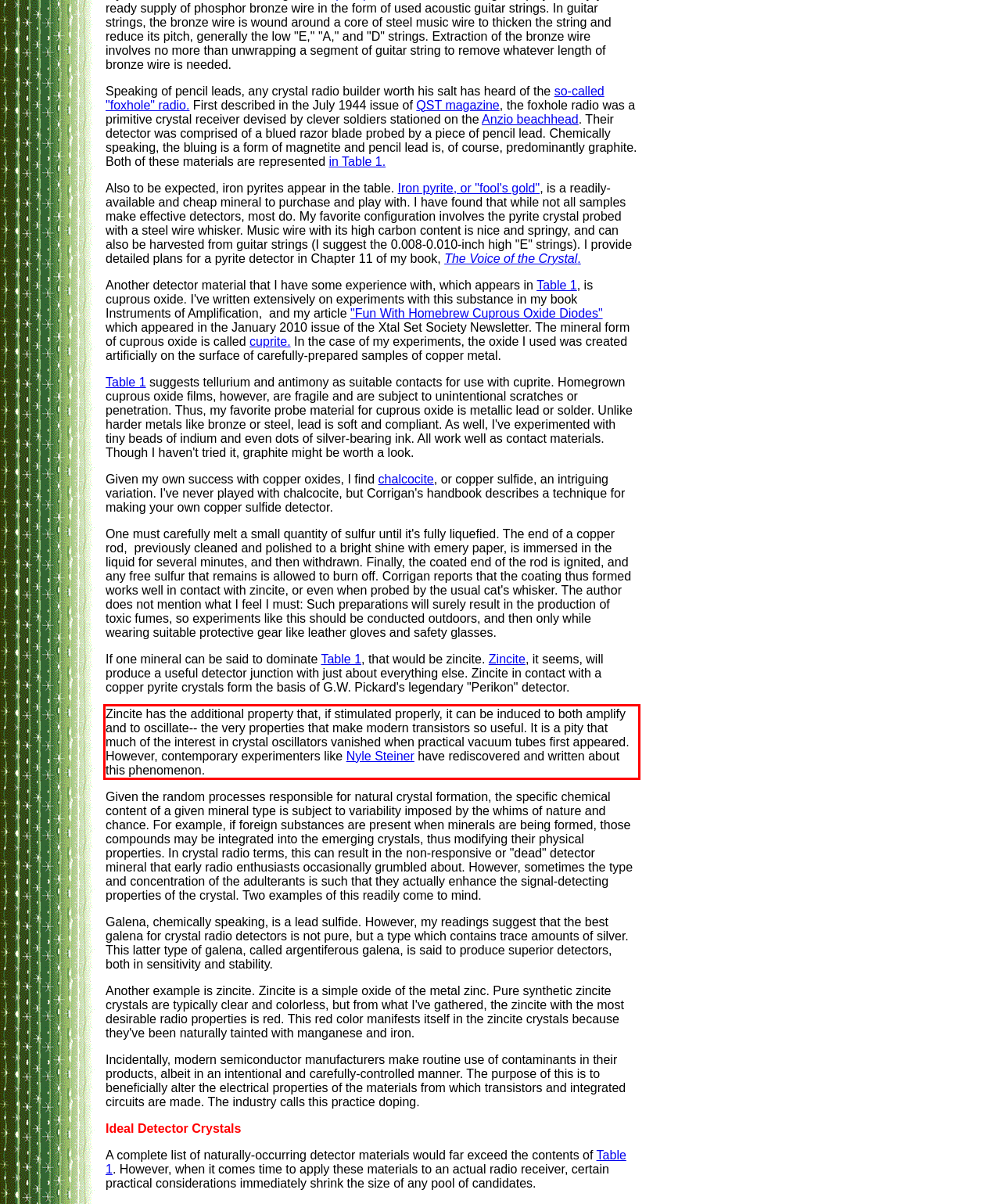You have a screenshot with a red rectangle around a UI element. Recognize and extract the text within this red bounding box using OCR.

Zincite has the additional property that, if stimulated properly, it can be induced to both amplify and to oscillate-- the very properties that make modern transistors so useful. It is a pity that much of the interest in crystal oscillators vanished when practical vacuum tubes first appeared. However, contemporary experimenters like Nyle Steiner have rediscovered and written about this phenomenon.